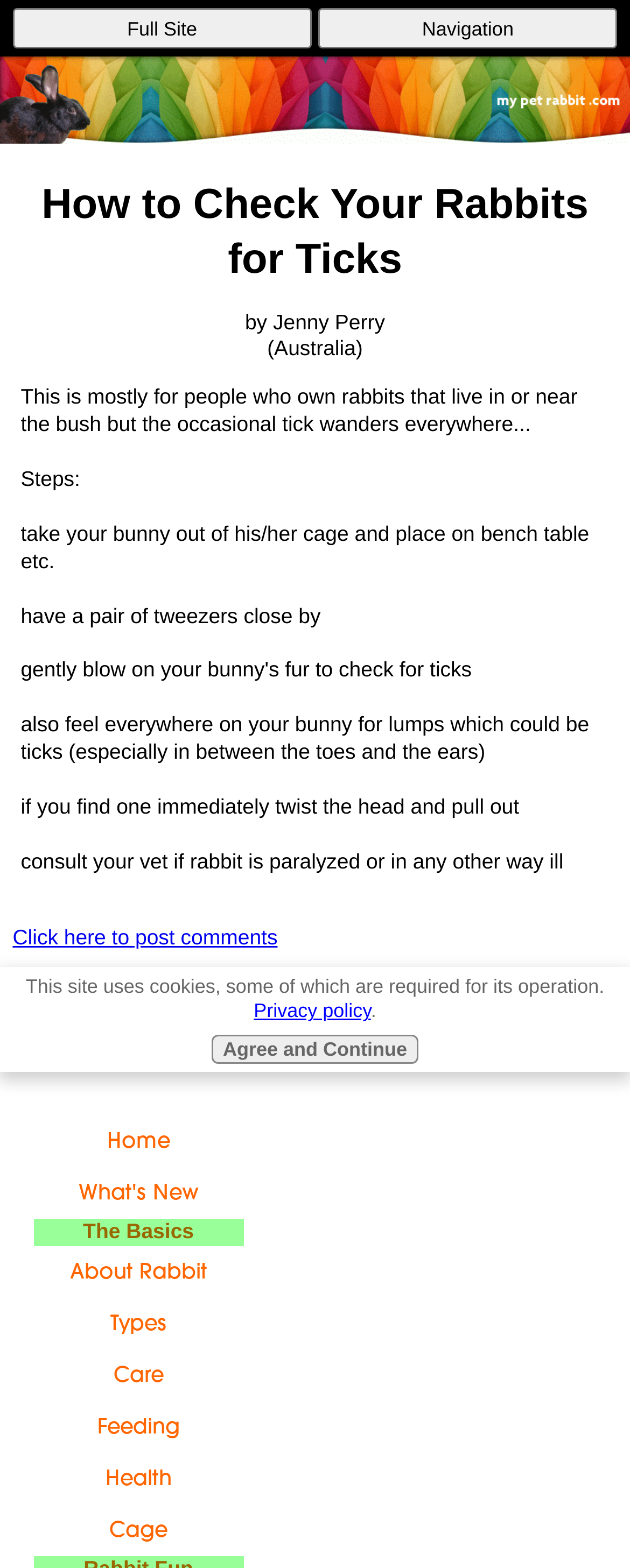Please respond to the question with a concise word or phrase:
What is the first step to check a rabbit for ticks?

Take bunny out of cage